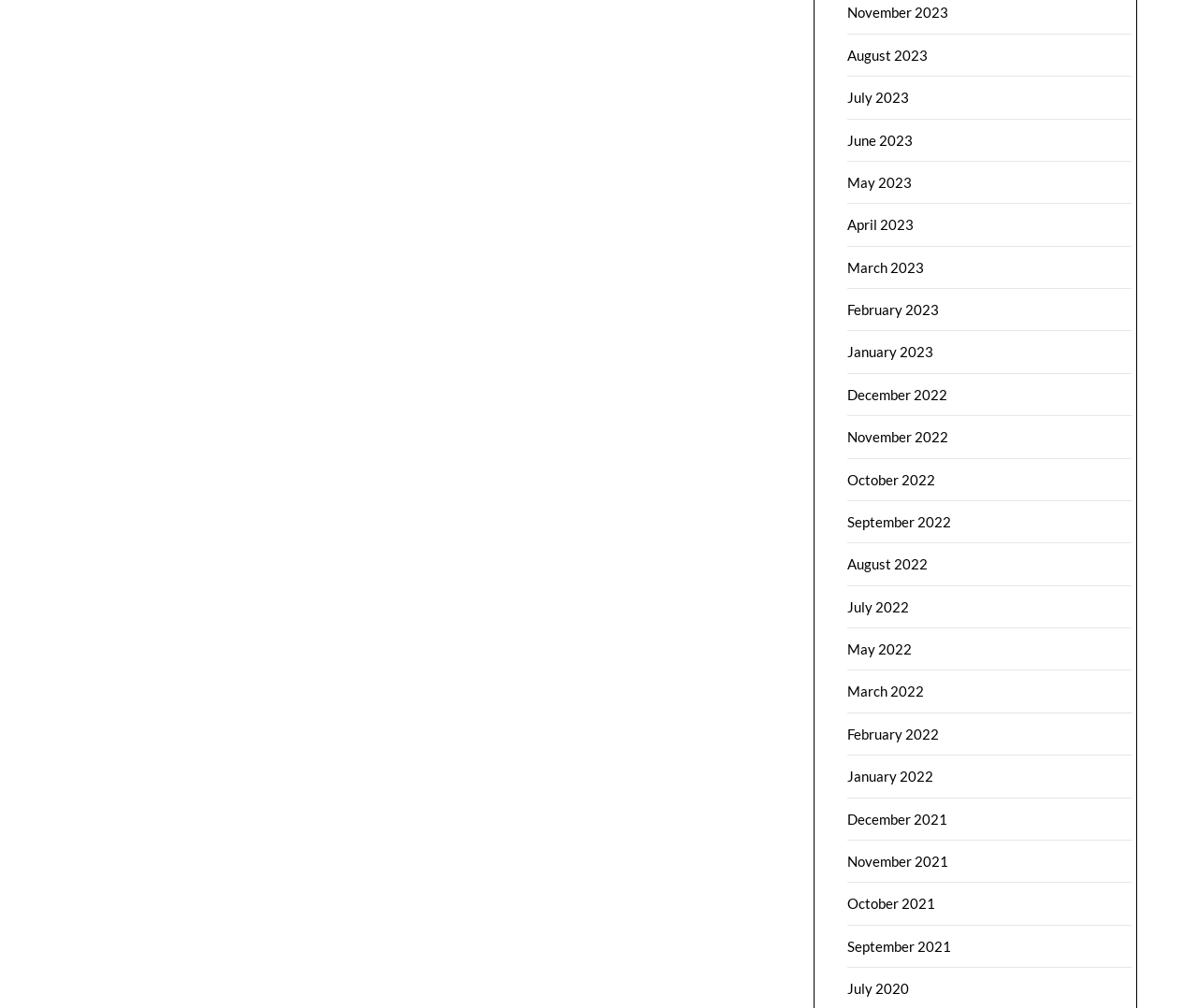Please find the bounding box coordinates of the element's region to be clicked to carry out this instruction: "View July 2020".

[0.708, 0.972, 0.76, 0.989]